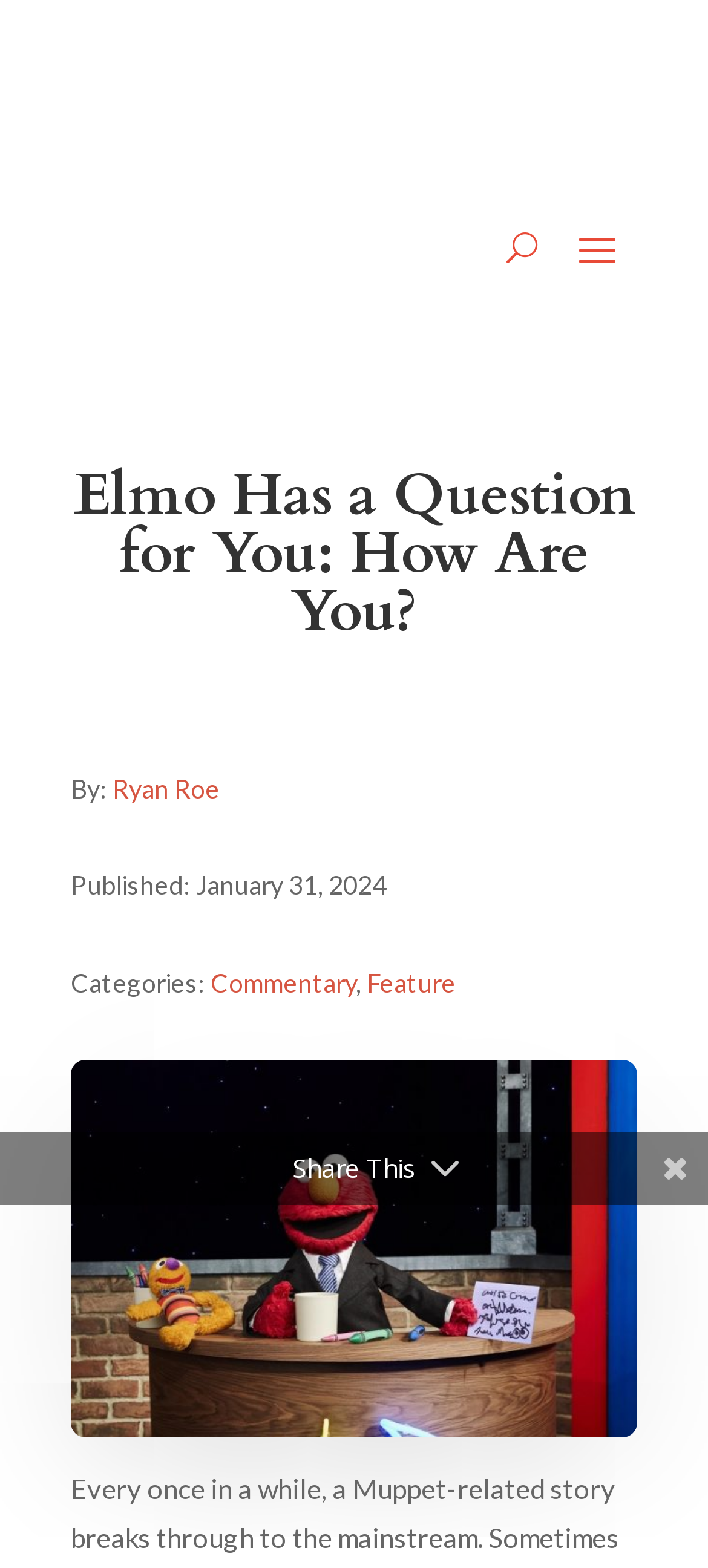What is the category of the article?
Please craft a detailed and exhaustive response to the question.

I found the categories by looking at the text 'Categories:' which is followed by the categories 'Commentary' and 'Feature'.